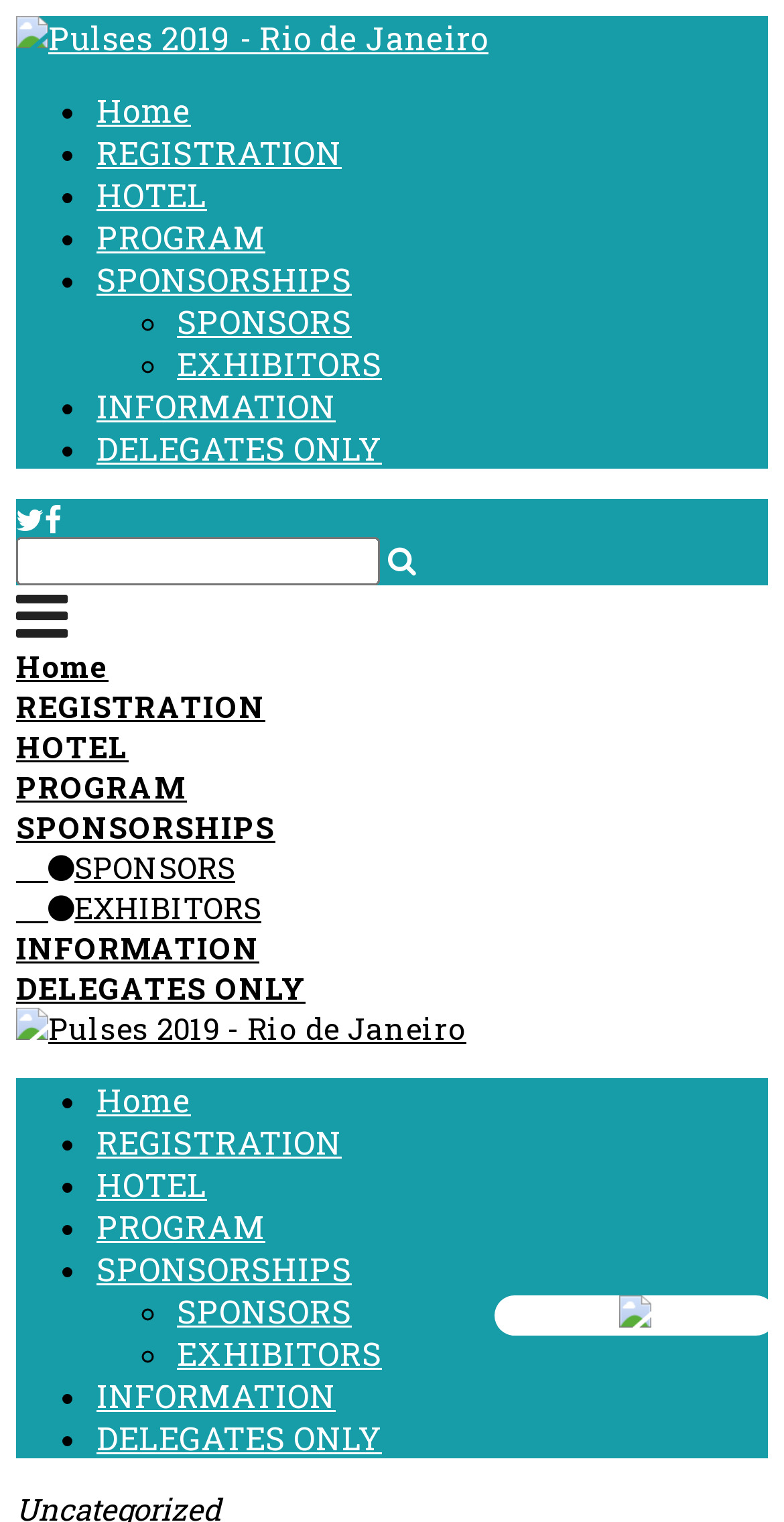What is the last link in the navigation menu?
Can you offer a detailed and complete answer to this question?

I looked at the navigation menu and found that the last link is 'DELEGATES ONLY', which is located at the bottom of the menu.